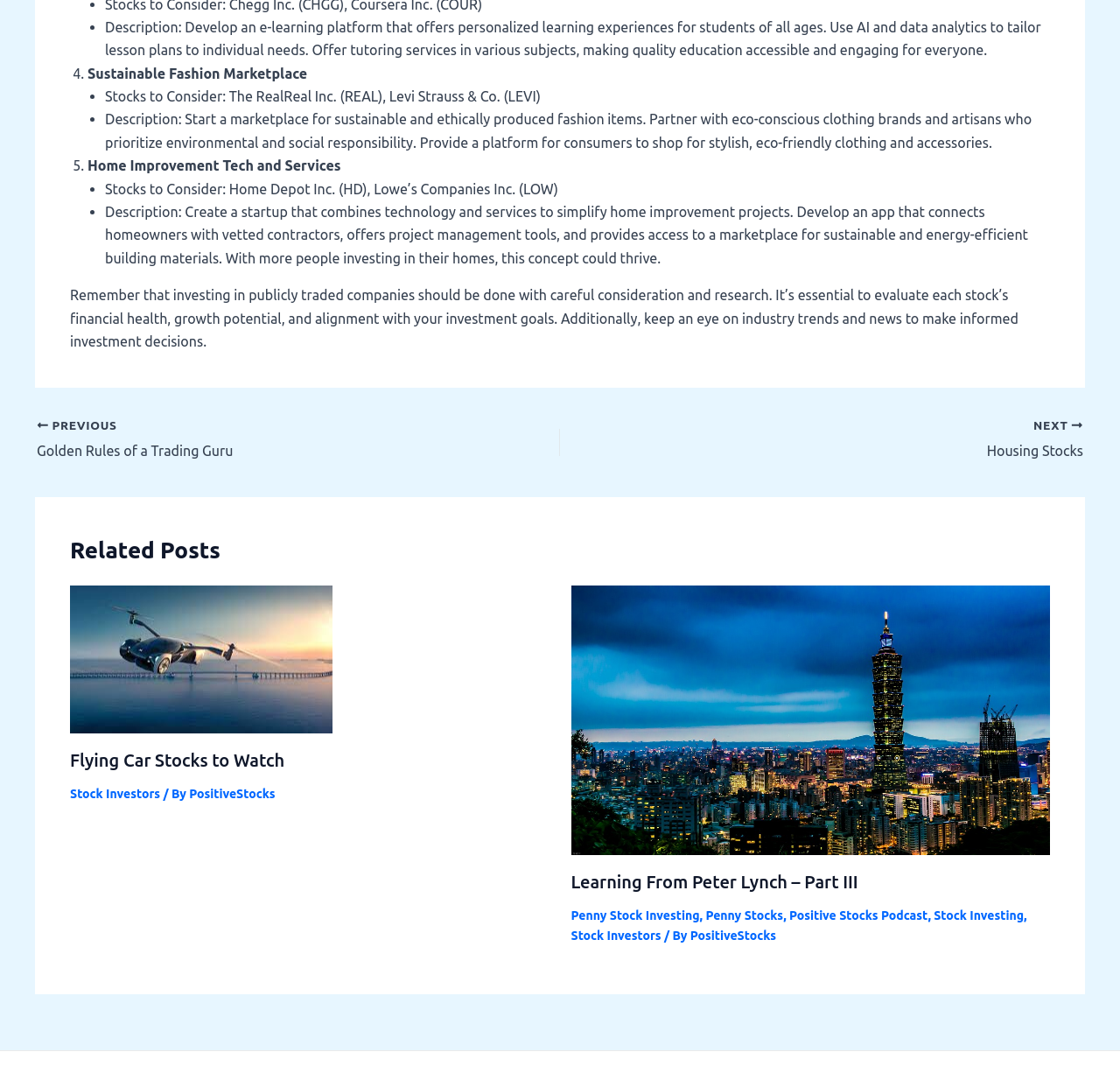Given the element description: "Stock Investing", predict the bounding box coordinates of the UI element it refers to, using four float numbers between 0 and 1, i.e., [left, top, right, bottom].

[0.834, 0.847, 0.914, 0.86]